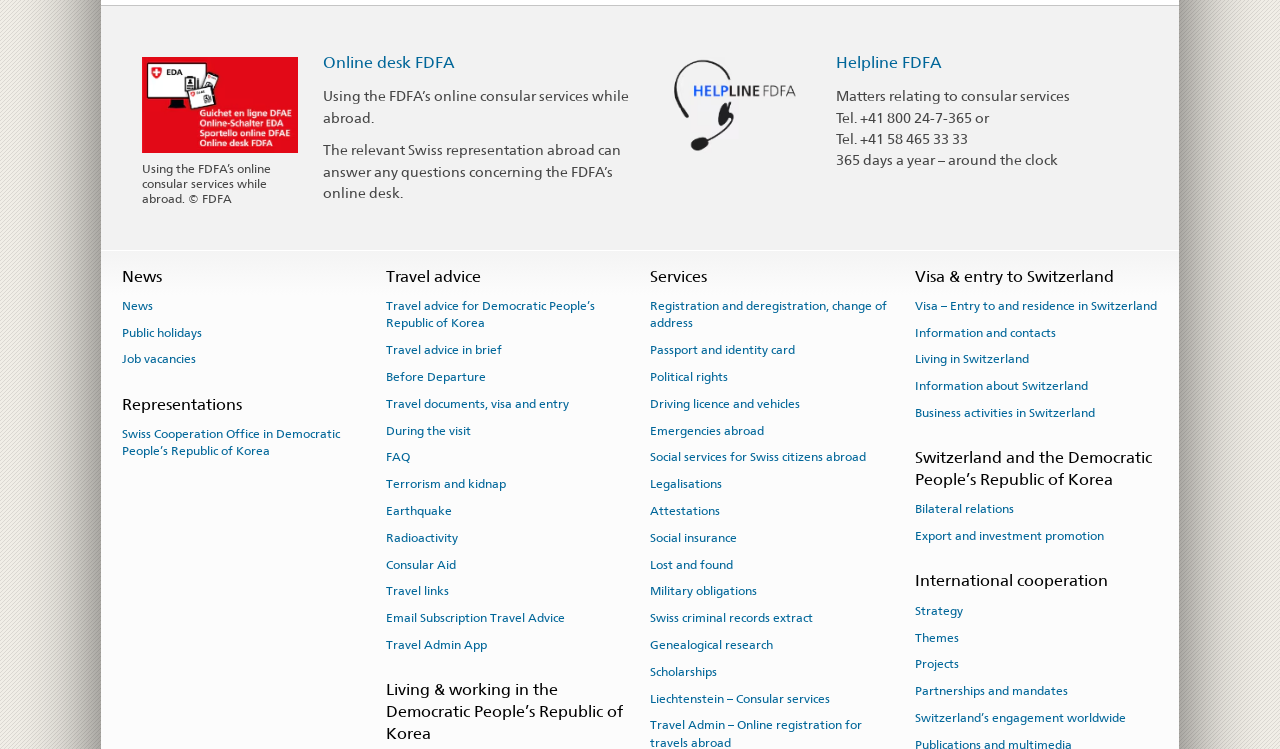Determine the bounding box coordinates of the clickable region to follow the instruction: "Click on 'Online desk FDFA'".

[0.111, 0.129, 0.233, 0.149]